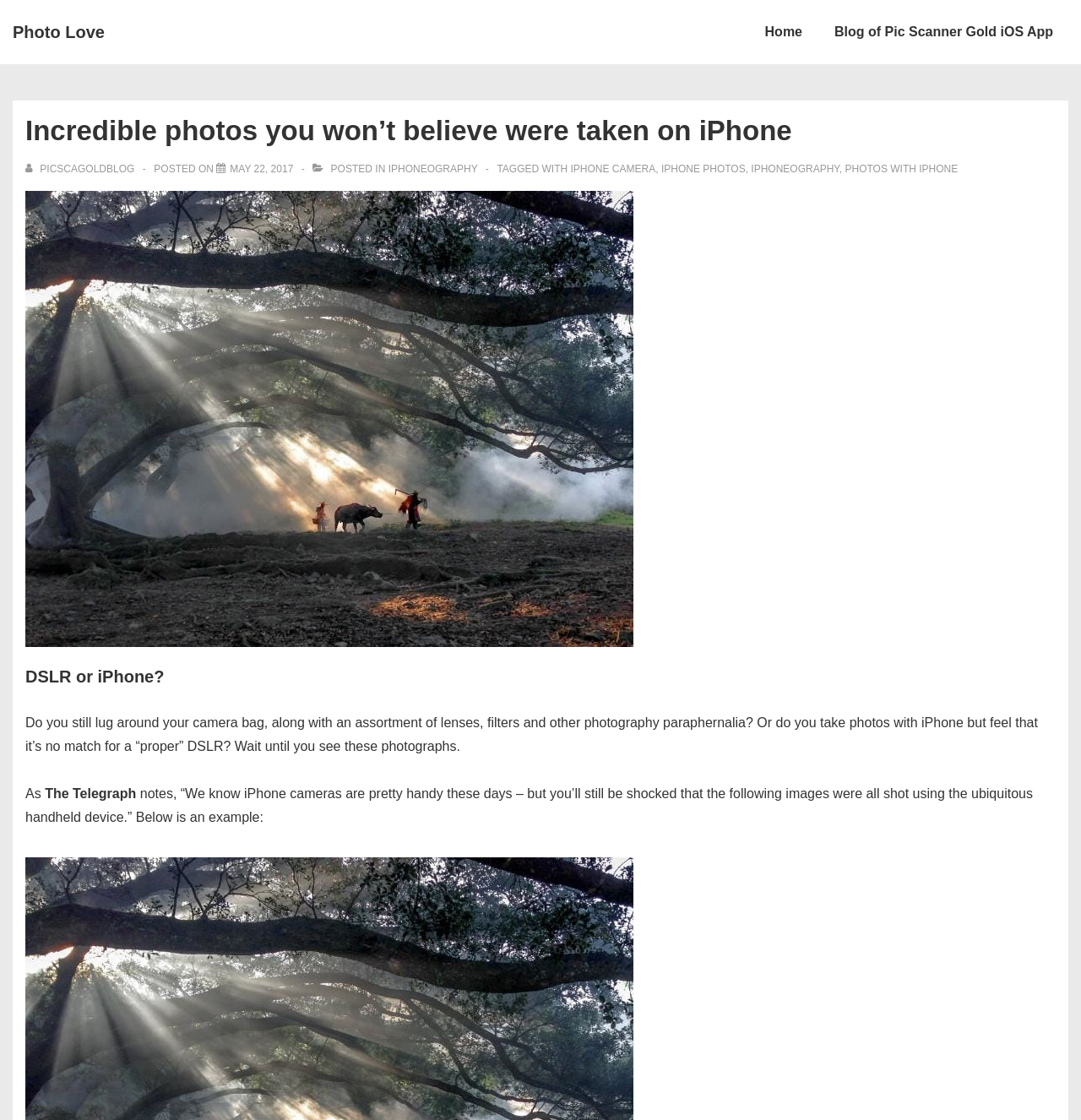Provide a one-word or short-phrase response to the question:
What is the category of the blog post?

IPHONEOGRAPHY